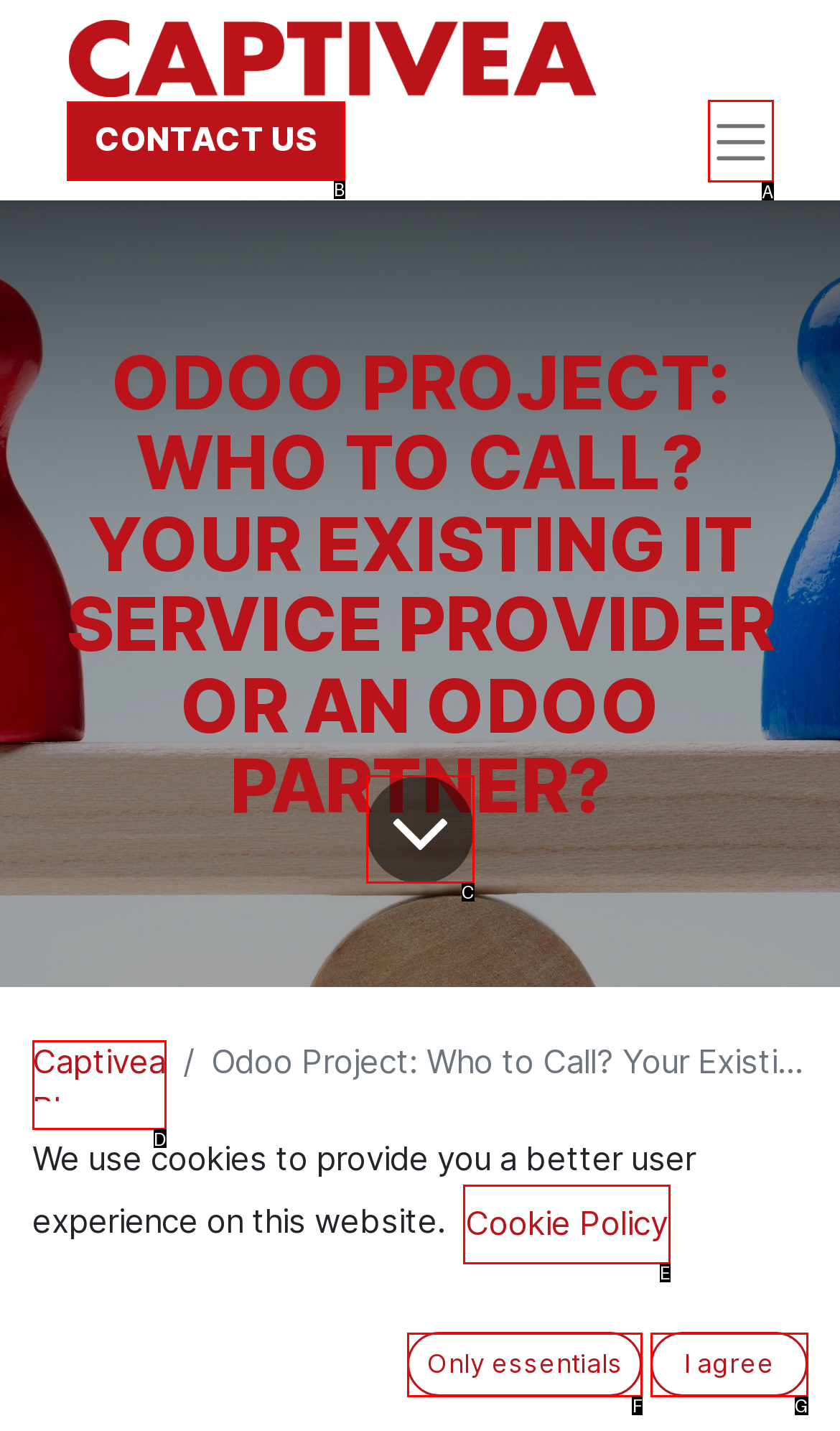Given the description: Contact Us, choose the HTML element that matches it. Indicate your answer with the letter of the option.

B